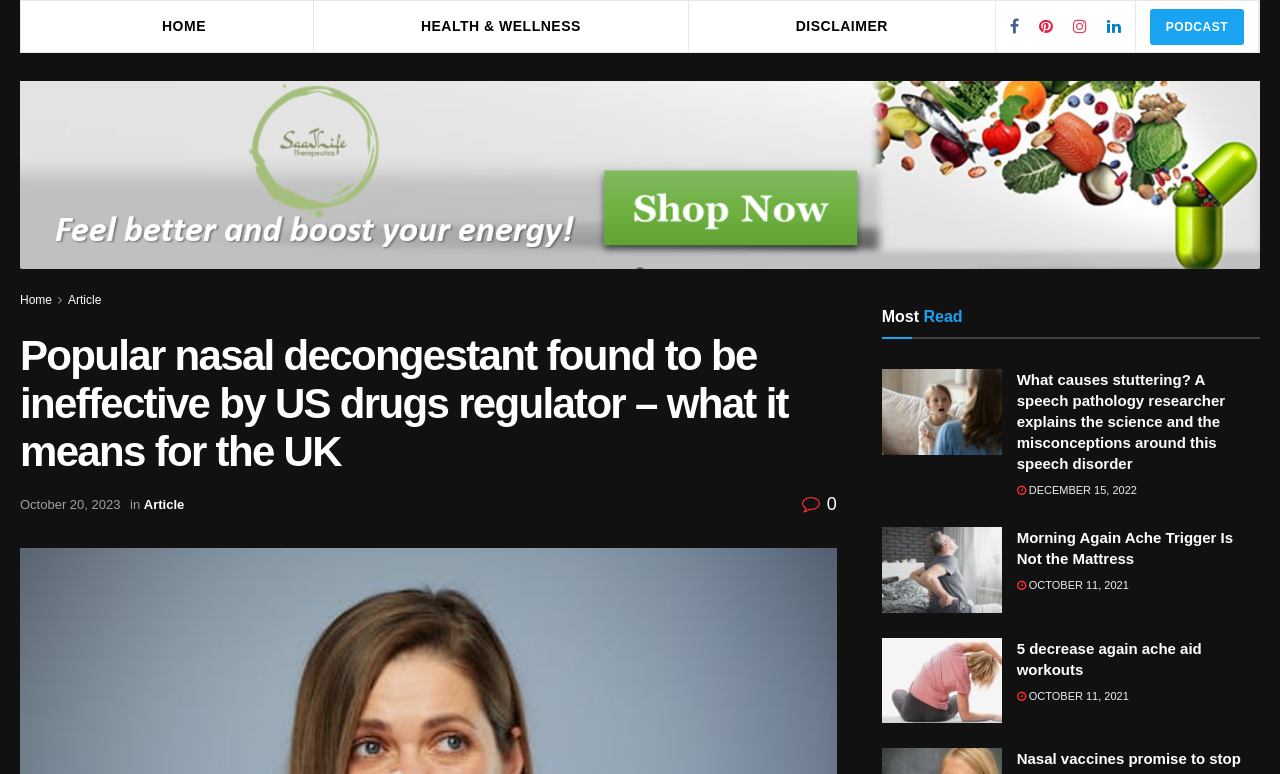Give a concise answer of one word or phrase to the question: 
What is the bounding box coordinate of the 'HOME' link?

[0.127, 0.016, 0.161, 0.052]